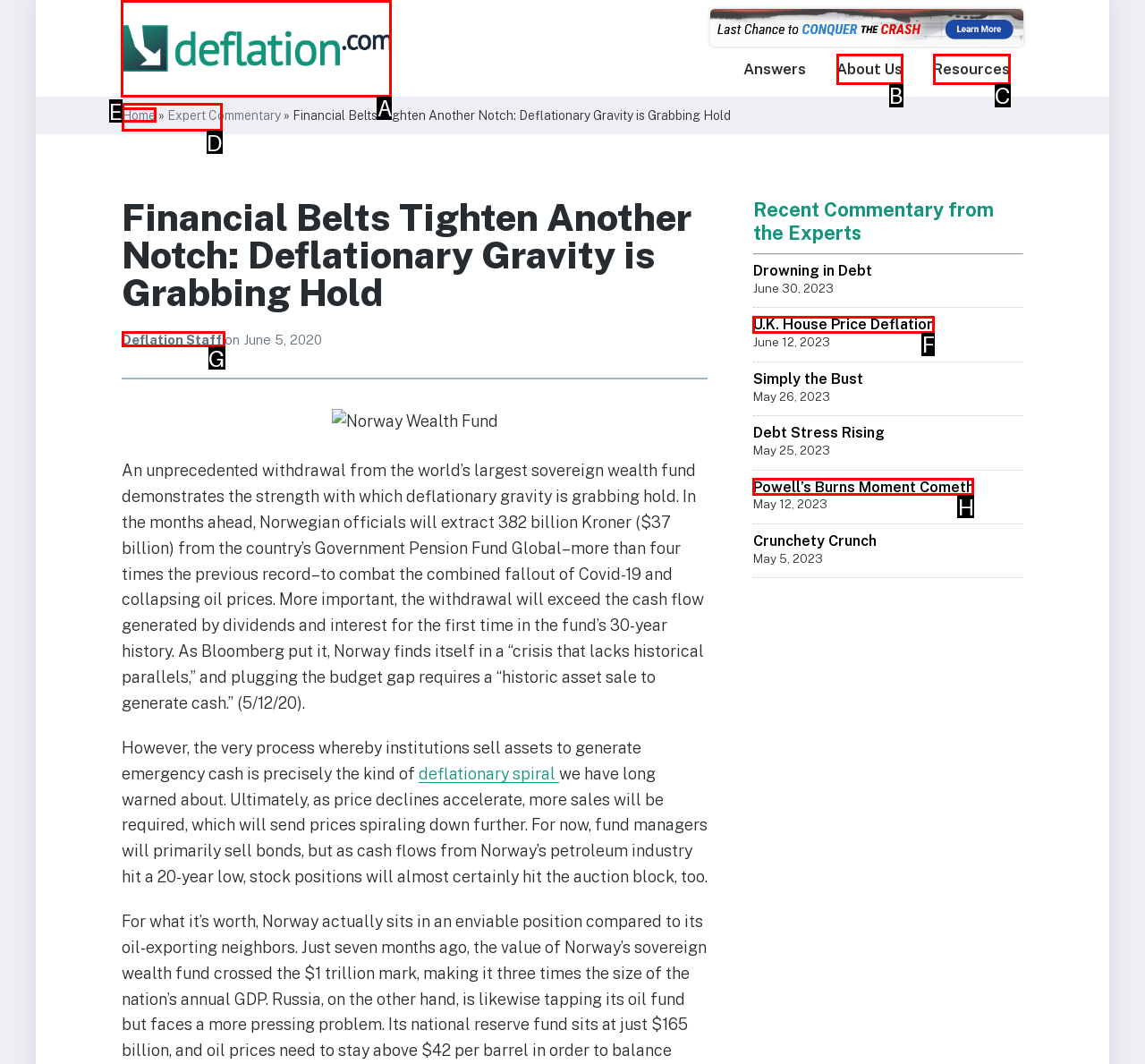Determine which HTML element I should select to execute the task: Visit the commentary and analysis section
Reply with the corresponding option's letter from the given choices directly.

None